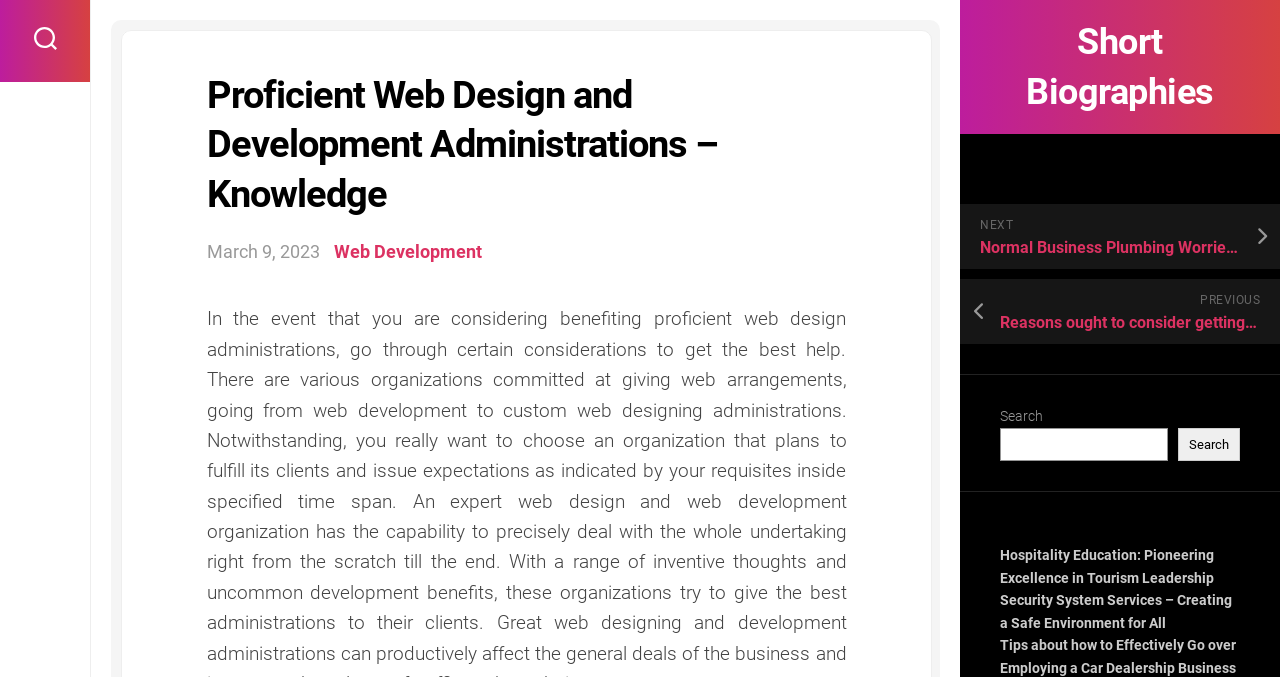Provide the bounding box coordinates of the UI element that matches the description: "parent_node: Search name="s"".

[0.781, 0.631, 0.912, 0.68]